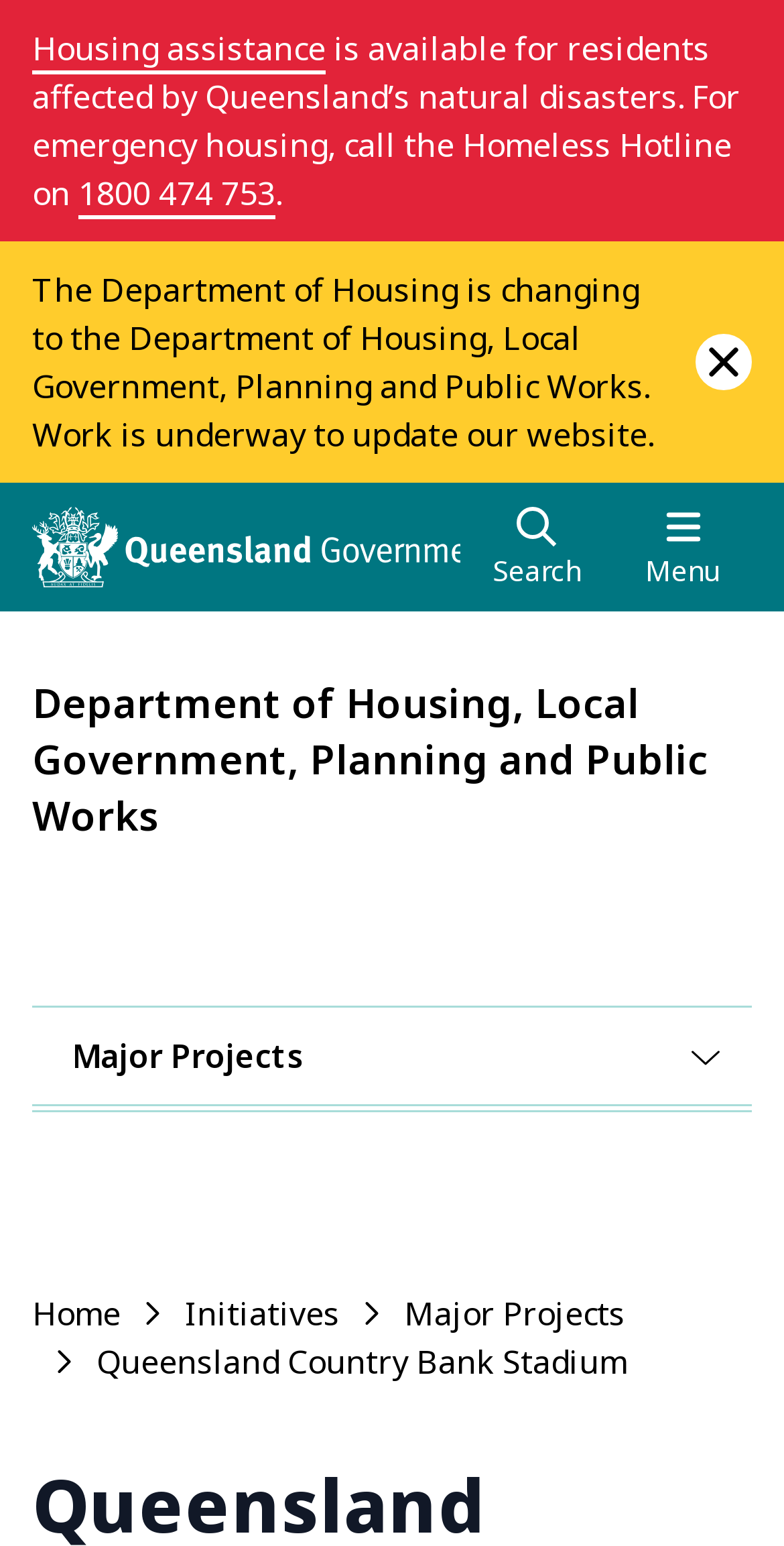What is the name of the department that is changing its name?
Please answer the question as detailed as possible based on the image.

I found this information by reading the text that says 'The Department of Housing is changing to the Department of Housing, Local Government, Planning and Public Works.' which indicates that the Department of Housing is the one undergoing a name change.